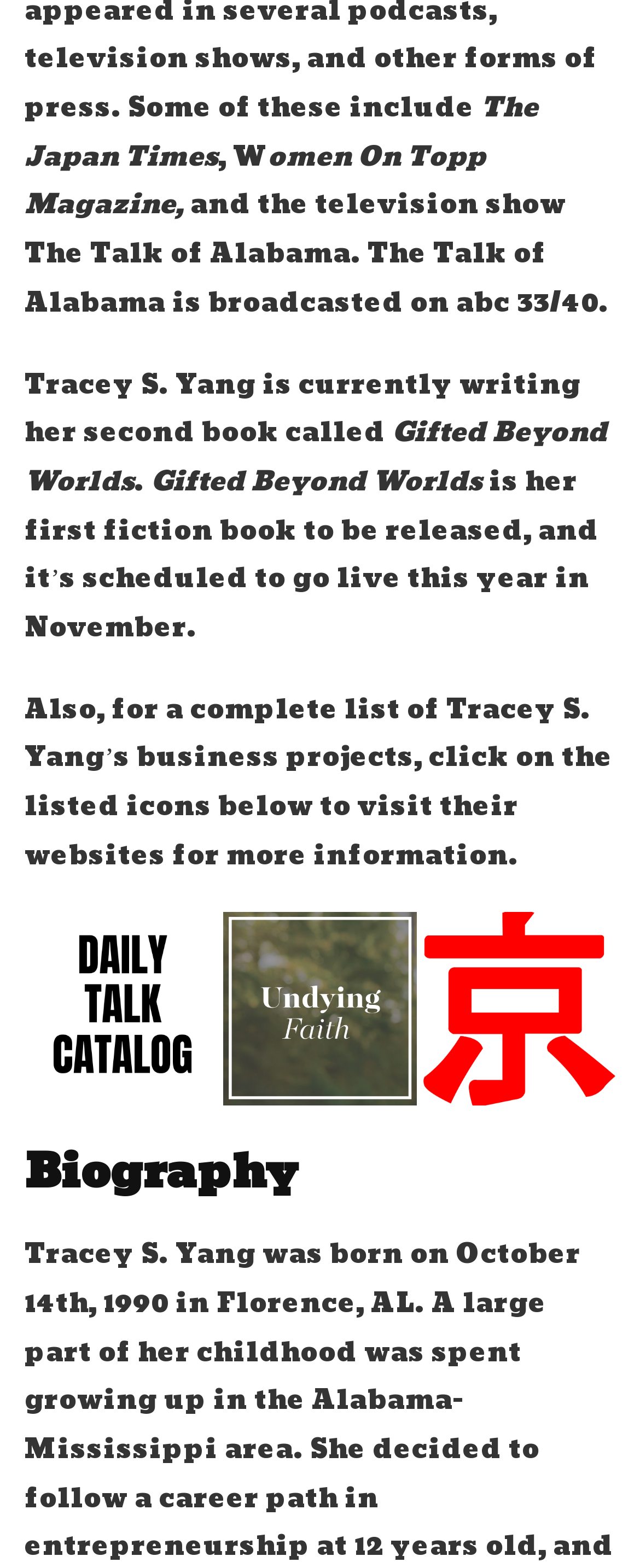Give a one-word or one-phrase response to the question:
What is the author's name?

Tracey S. Yang